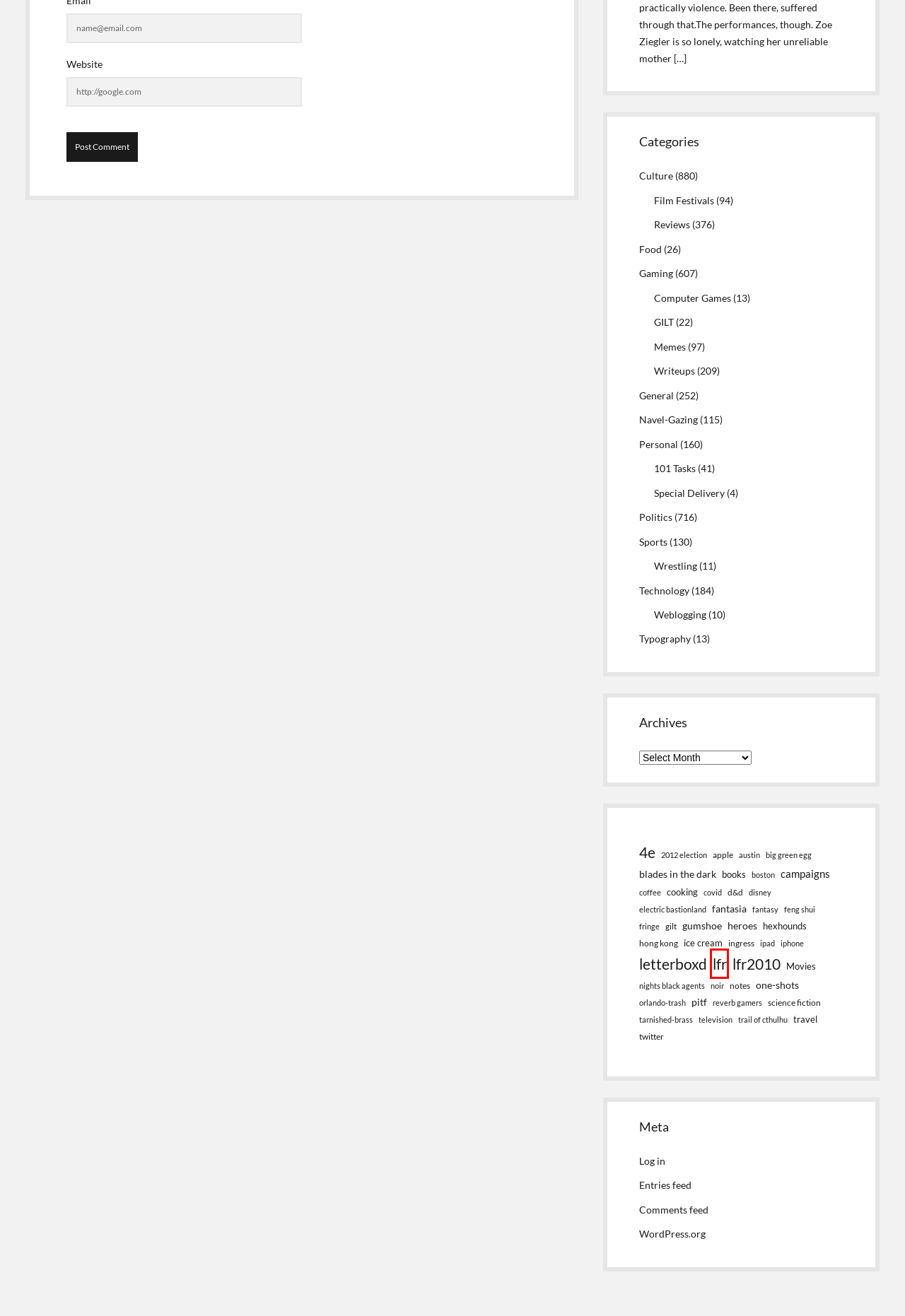Analyze the screenshot of a webpage featuring a red rectangle around an element. Pick the description that best fits the new webpage after interacting with the element inside the red bounding box. Here are the candidates:
A. Technology – Population: One
B. fringe – Population: One
C. reverb gamers – Population: One
D. 4e – Population: One
E. lfr – Population: One
F. General – Population: One
G. notes – Population: One
H. Comments for Population: One

E